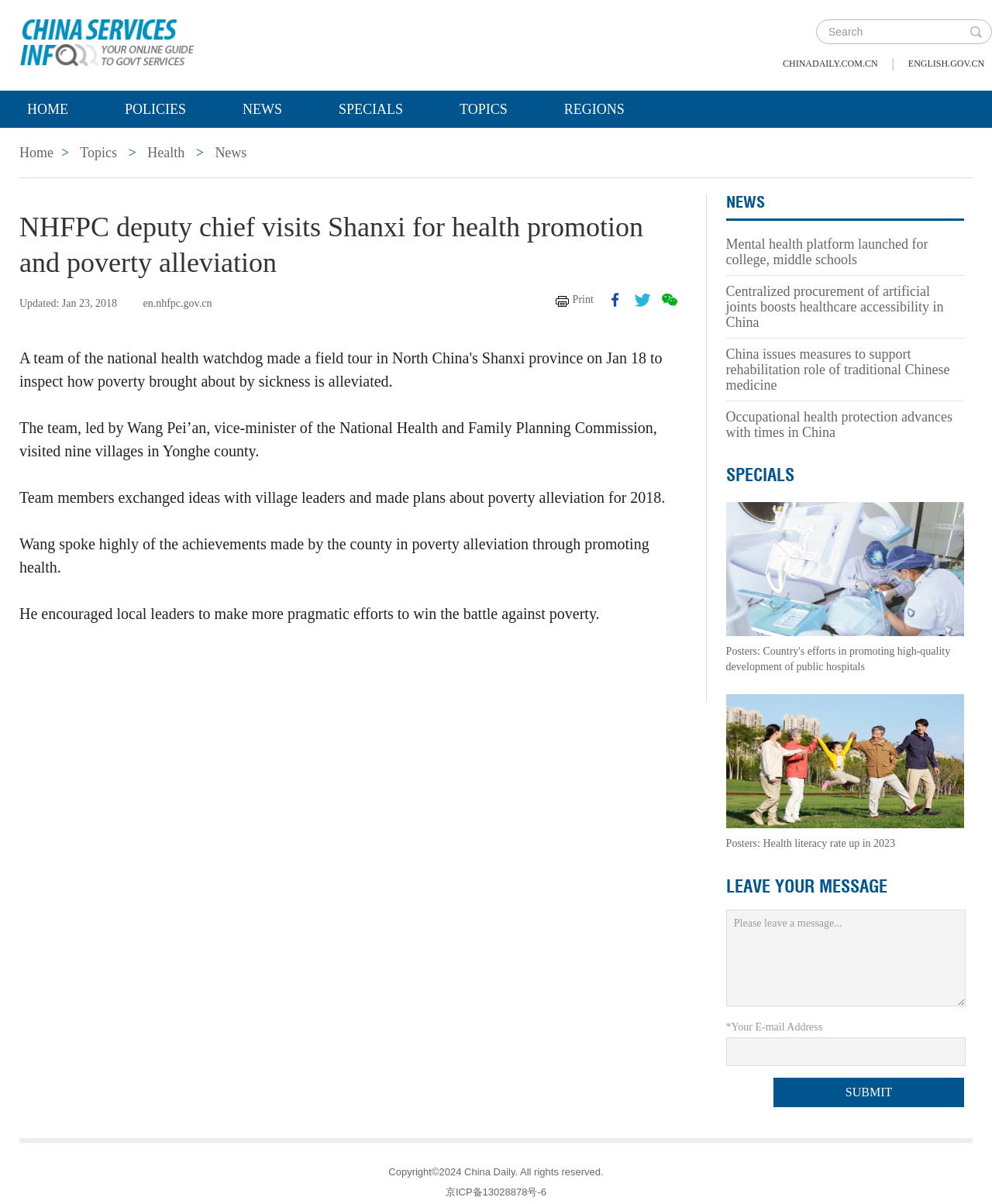Carefully examine the image and provide an in-depth answer to the question: What is the name of the website?

I found the answer by looking at the heading element with the text 'govt.chinadaily.com.cn' at the top of the webpage.